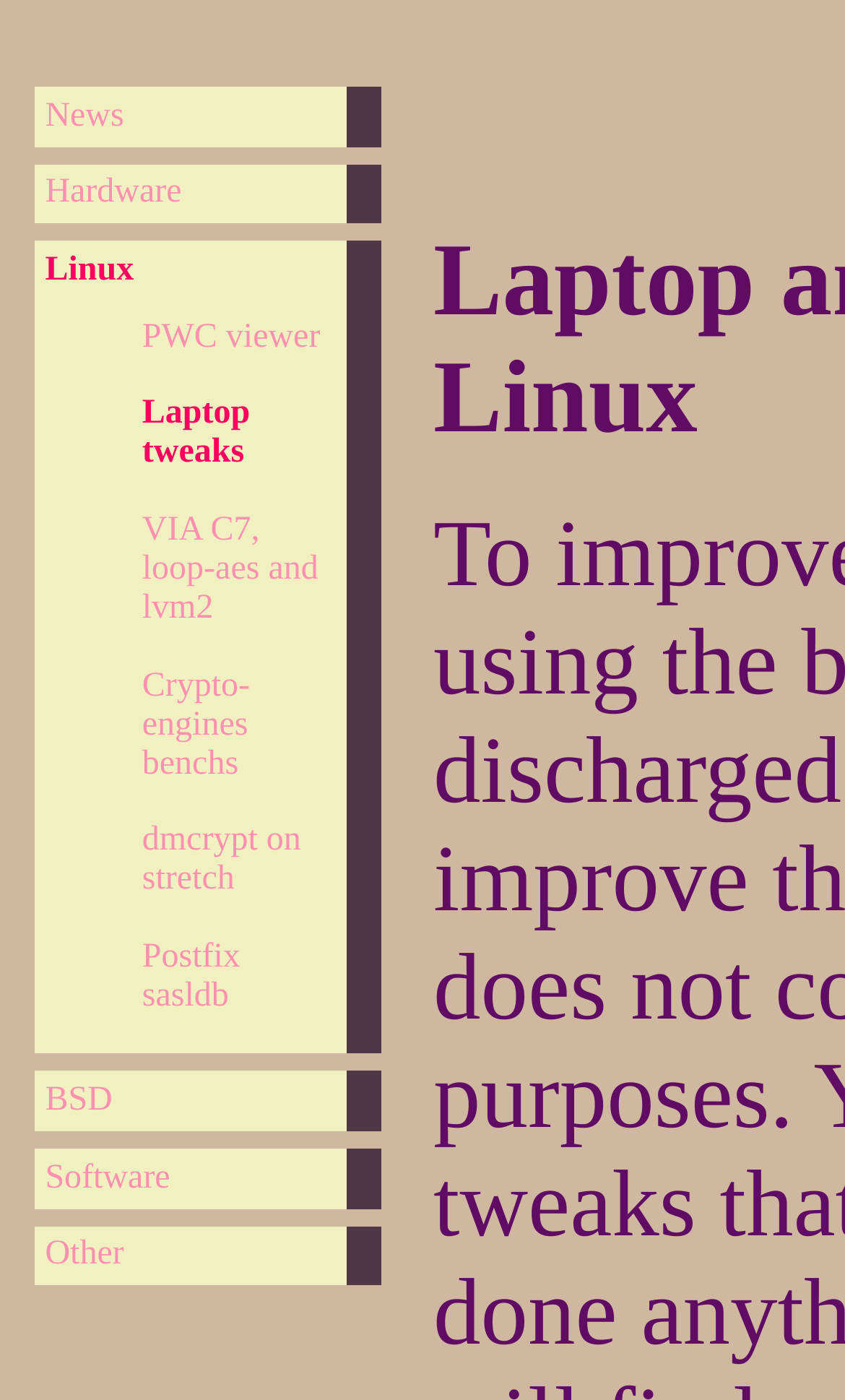What is the first link on the webpage?
Based on the visual, give a brief answer using one word or a short phrase.

News